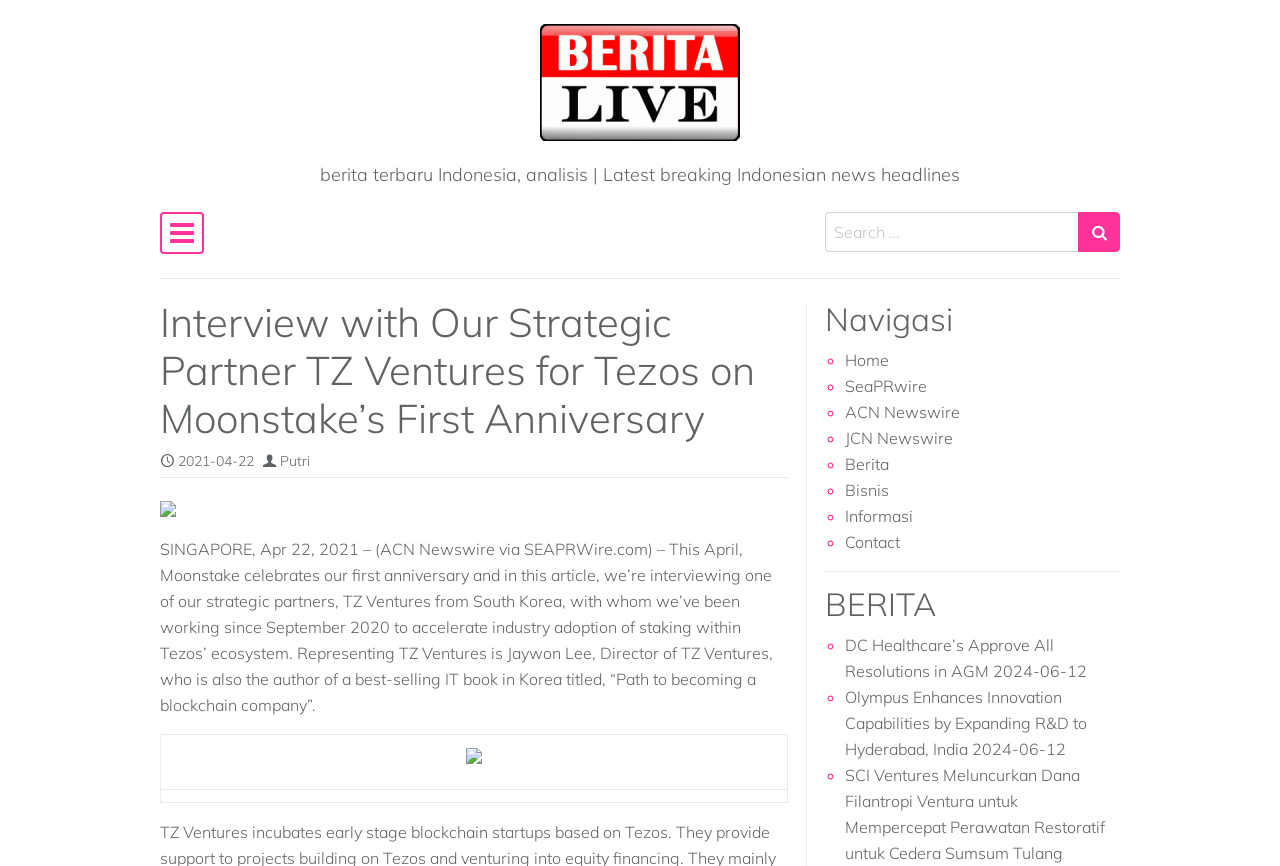Please answer the following question using a single word or phrase: 
What is the purpose of the search bar?

To search